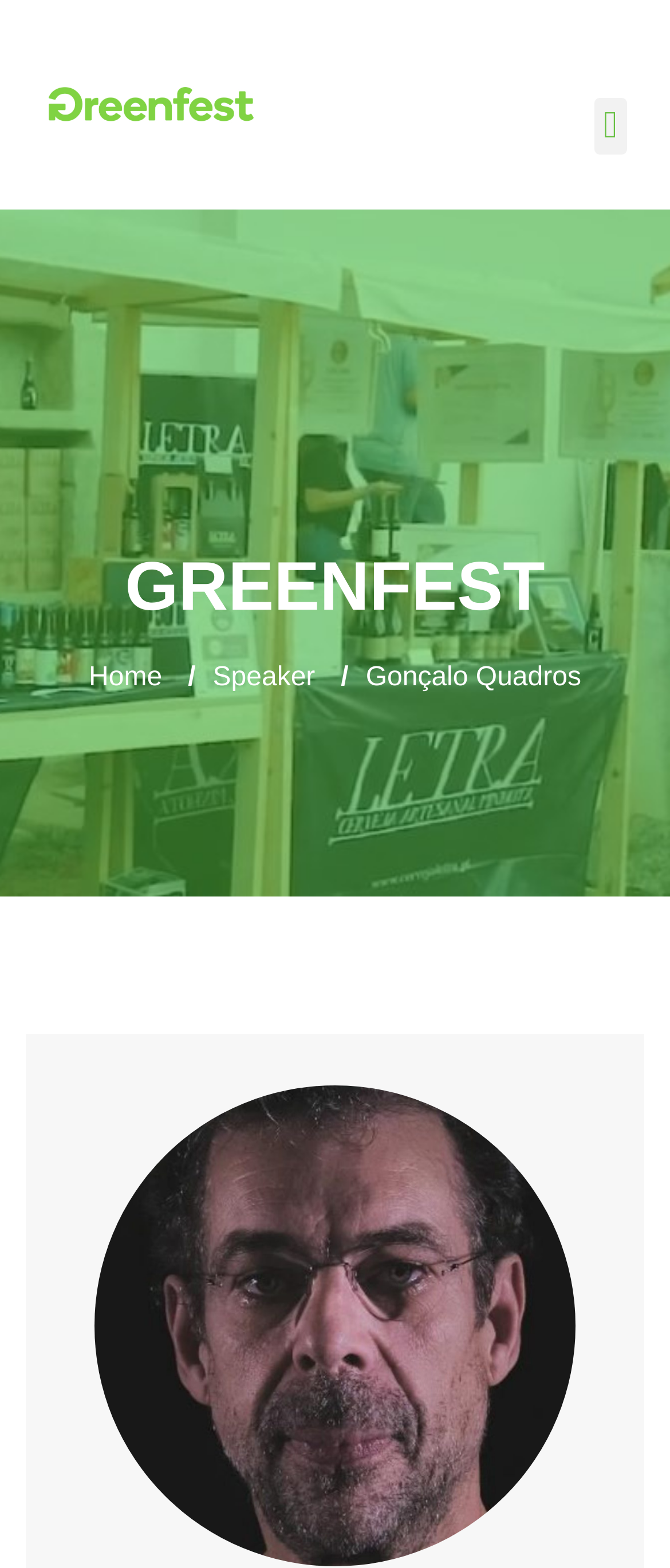What is the name of the speaker?
Look at the image and construct a detailed response to the question.

I found the name of the speaker by looking at the text element that says 'Gonçalo Quadros' which is located below the navigation menu and above the speaker's photo.